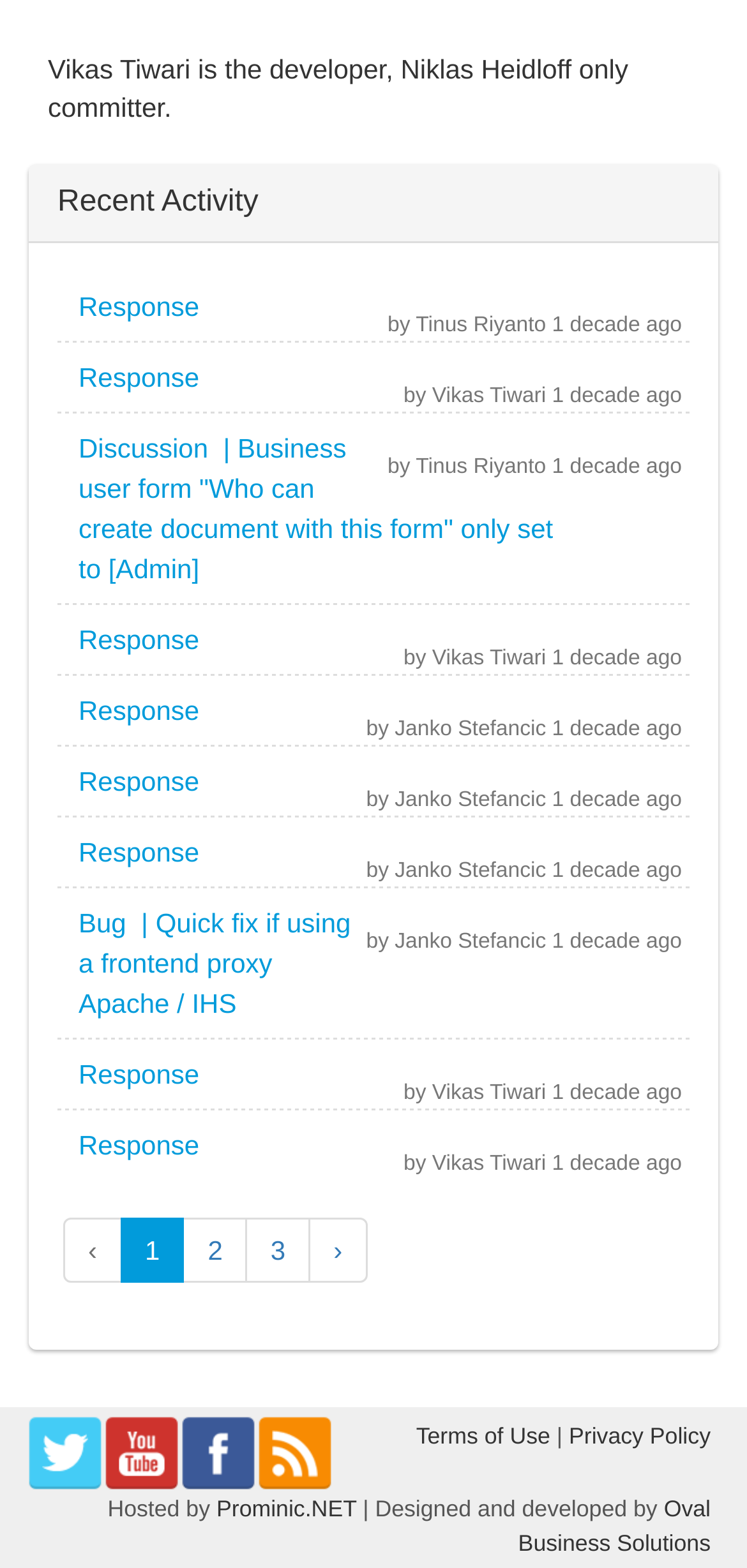Answer the question below in one word or phrase:
What is the title of the region?

Recent Activity